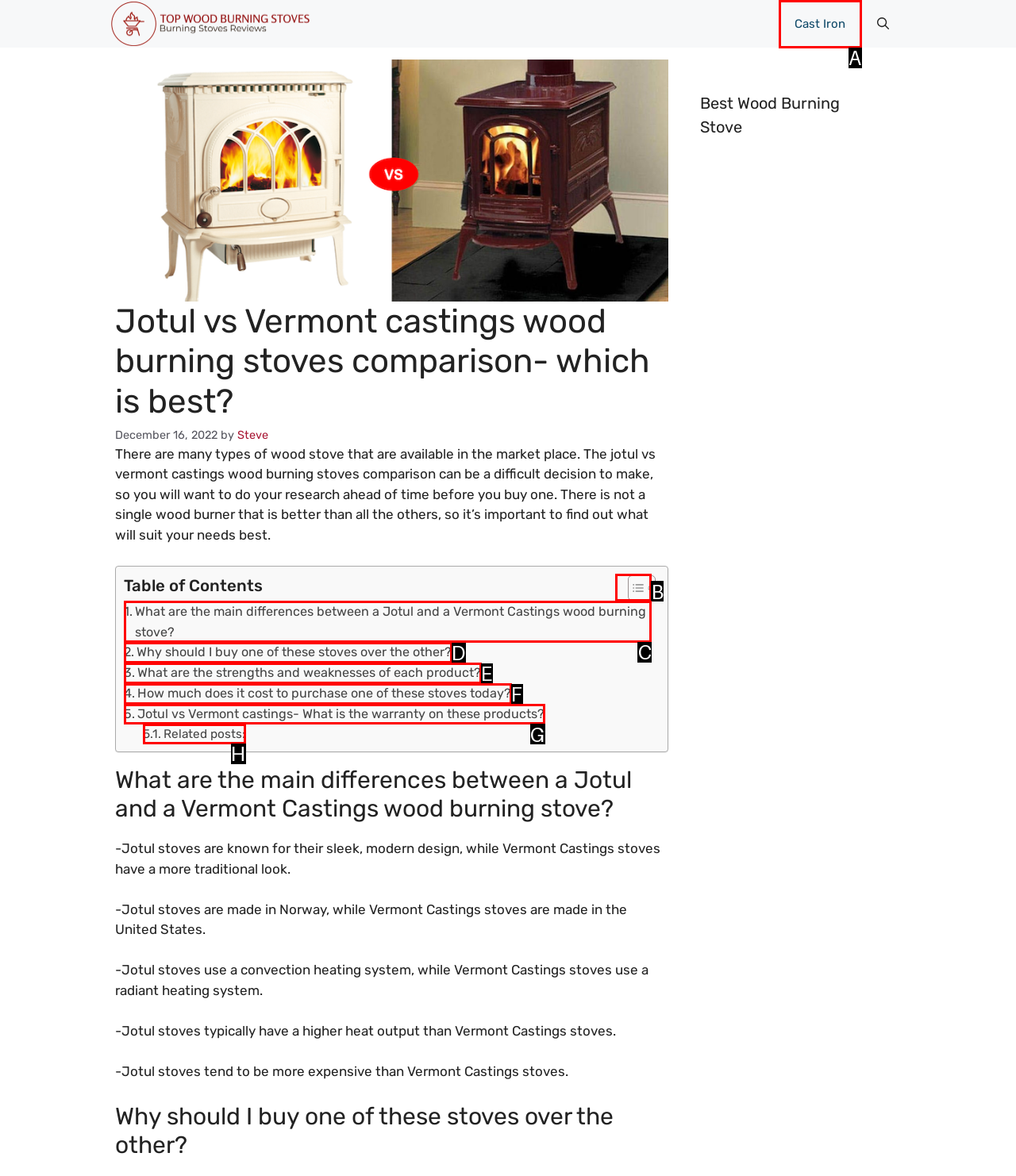Identify the letter of the UI element that fits the description: Related posts:
Respond with the letter of the option directly.

H